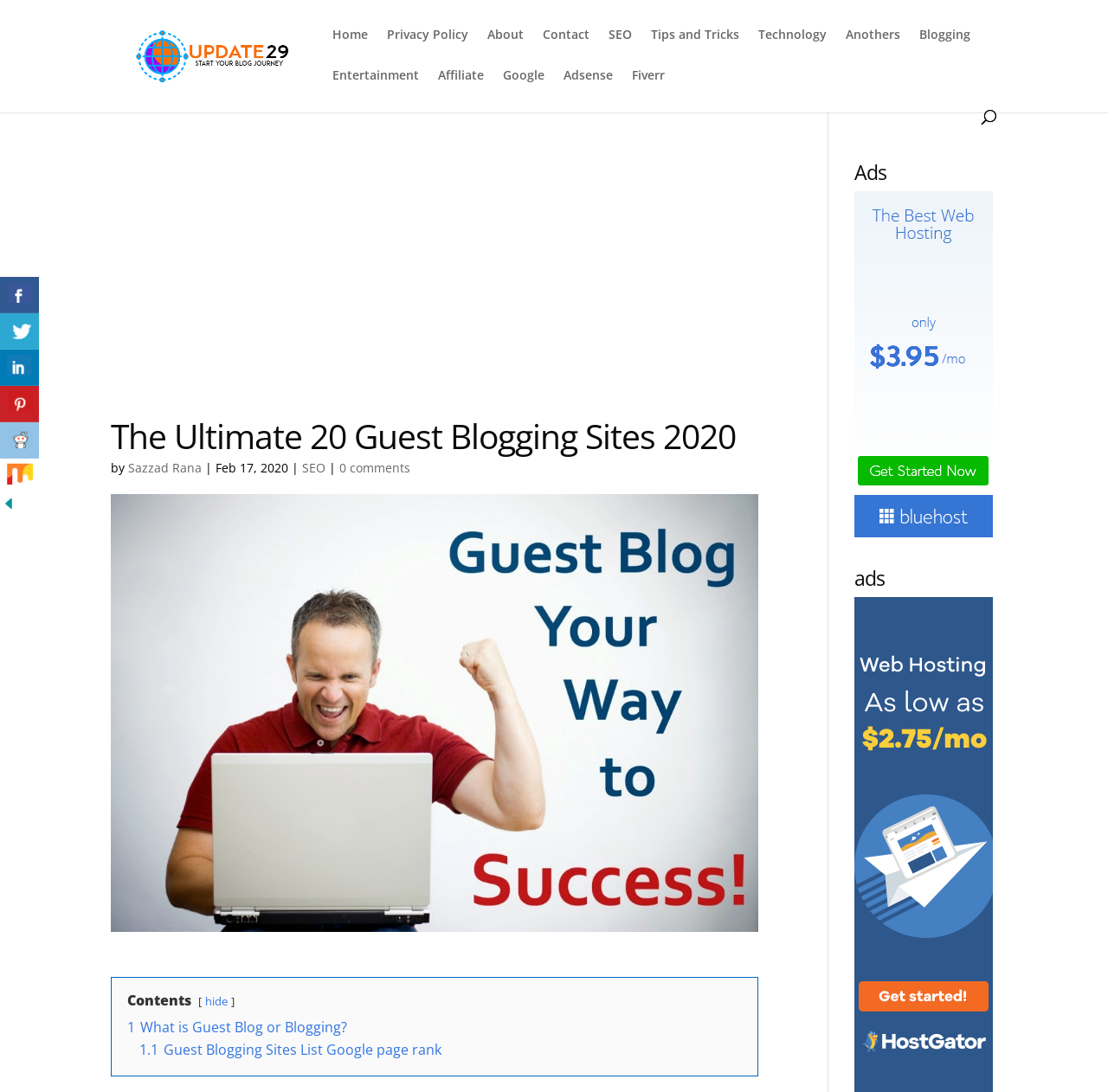Please determine the bounding box coordinates of the element's region to click in order to carry out the following instruction: "Search for something". The coordinates should be four float numbers between 0 and 1, i.e., [left, top, right, bottom].

[0.1, 0.0, 0.9, 0.001]